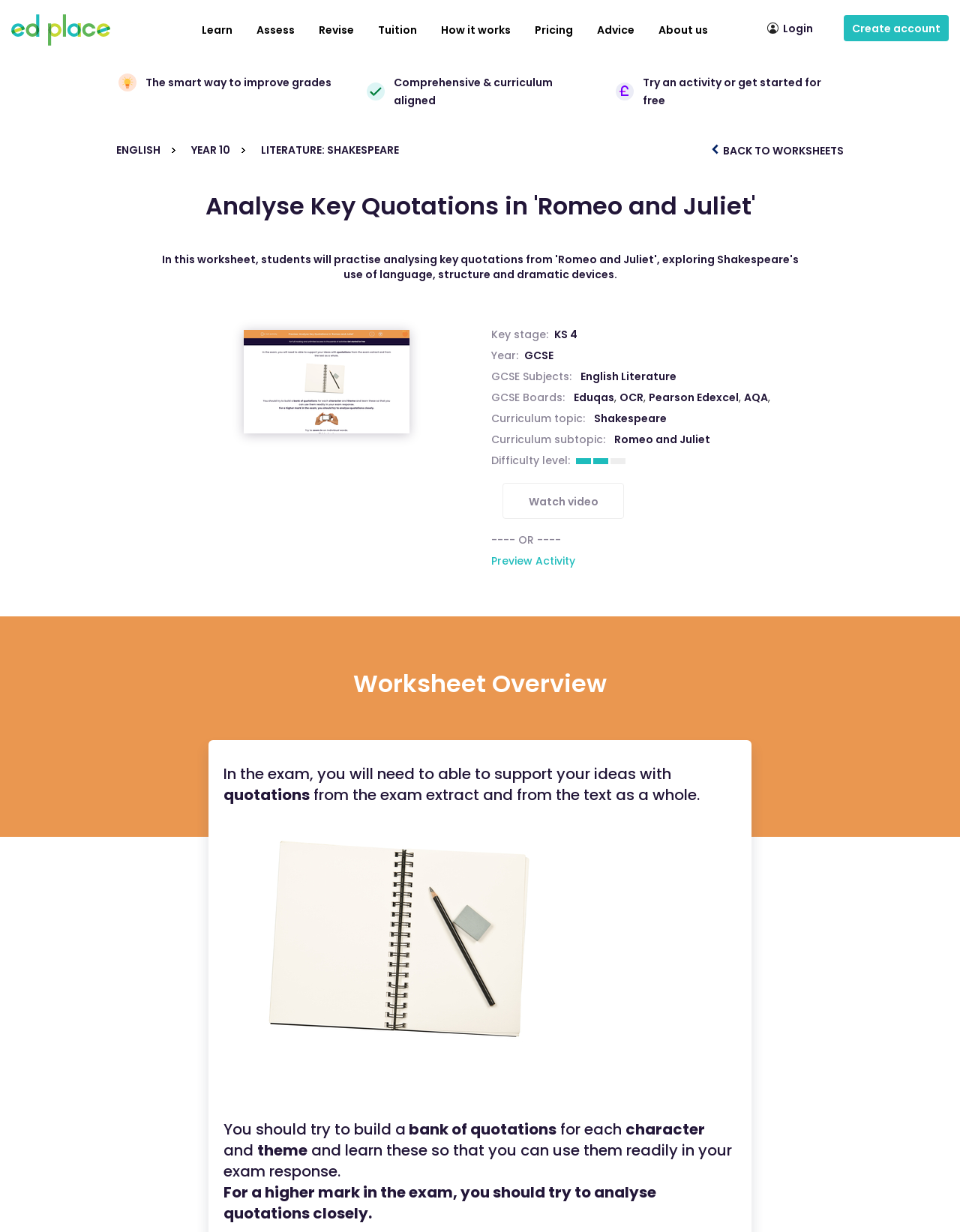What is the curriculum topic of this worksheet?
Look at the image and answer with only one word or phrase.

Shakespeare